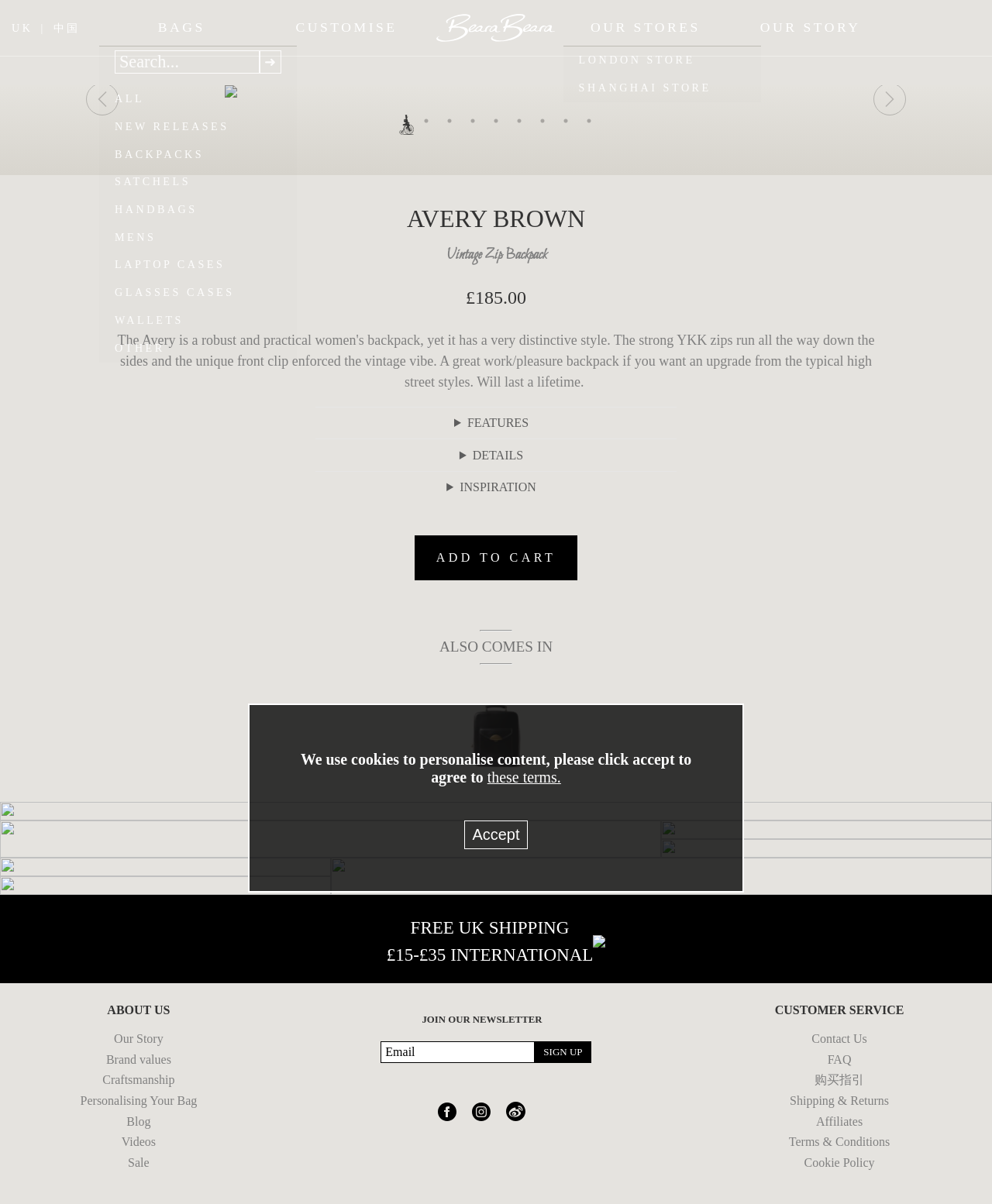Pinpoint the bounding box coordinates of the clickable element to carry out the following instruction: "Go to CONTACT page."

None